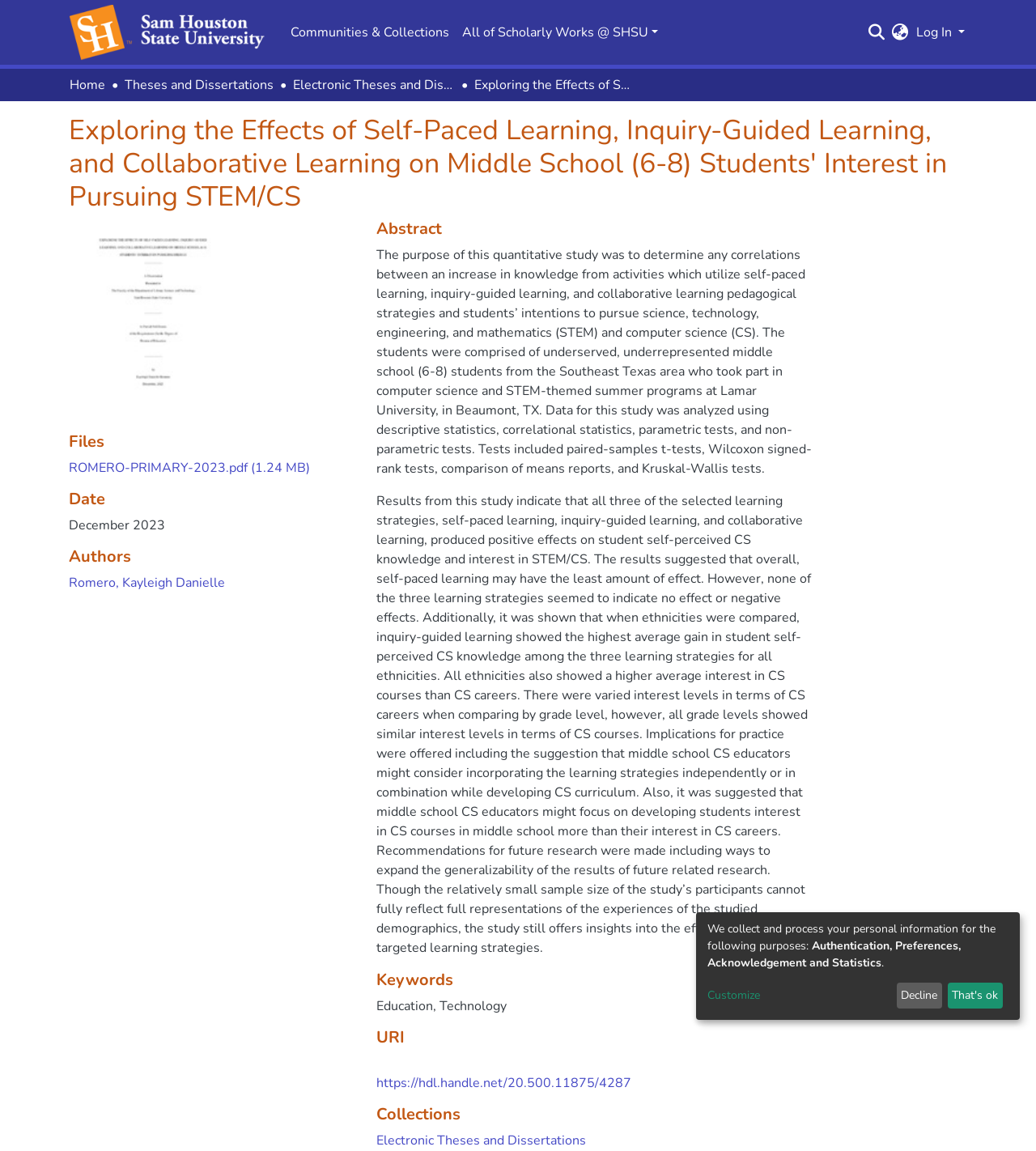Pinpoint the bounding box coordinates of the element to be clicked to execute the instruction: "Search for scholarly works".

[0.837, 0.02, 0.856, 0.037]